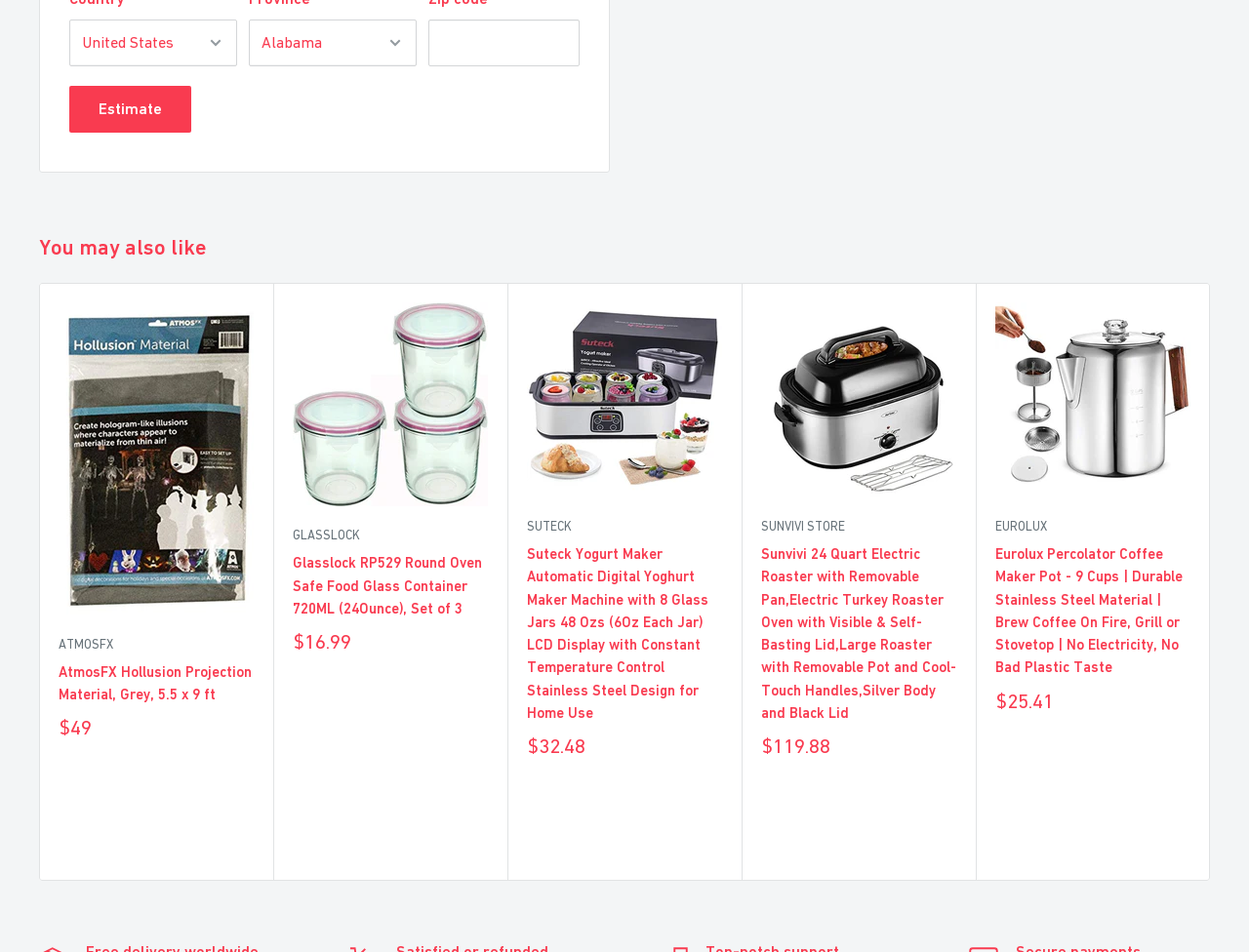Please identify the bounding box coordinates of the area I need to click to accomplish the following instruction: "Enter a zip code".

[0.343, 0.021, 0.464, 0.07]